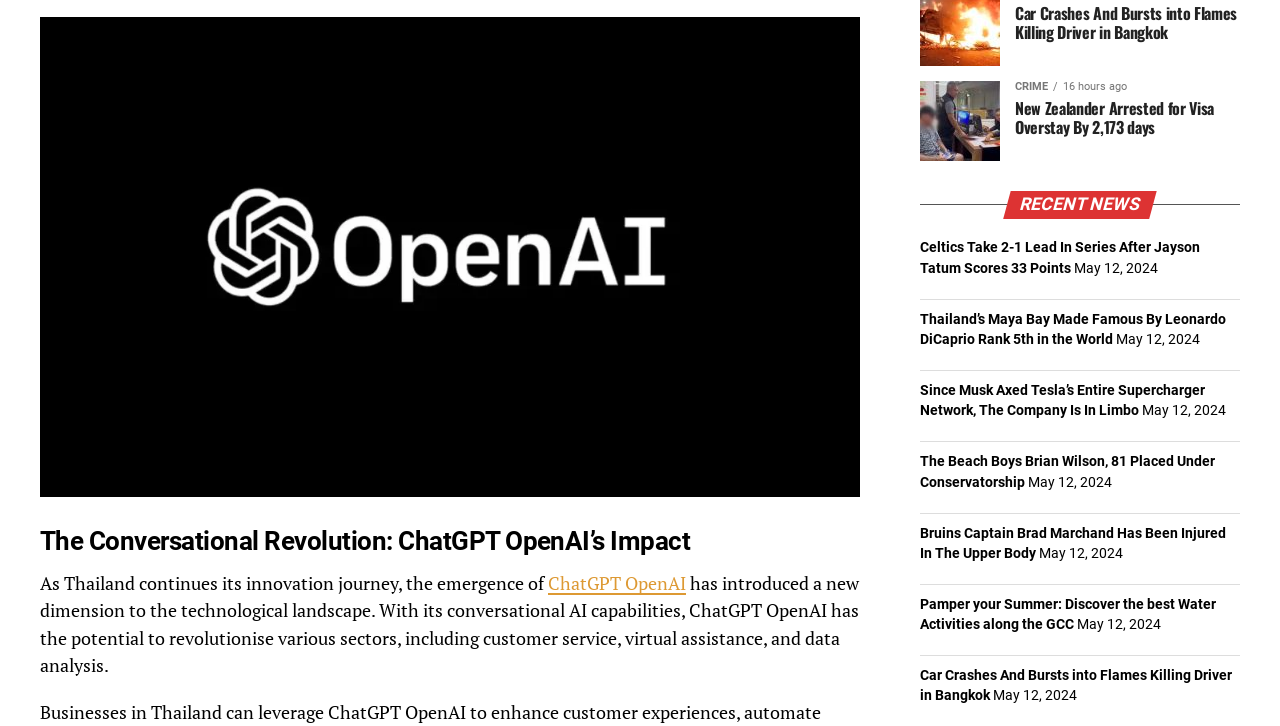Please identify the bounding box coordinates of the clickable area that will fulfill the following instruction: "Load more articles". The coordinates should be in the format of four float numbers between 0 and 1, i.e., [left, top, right, bottom].

None